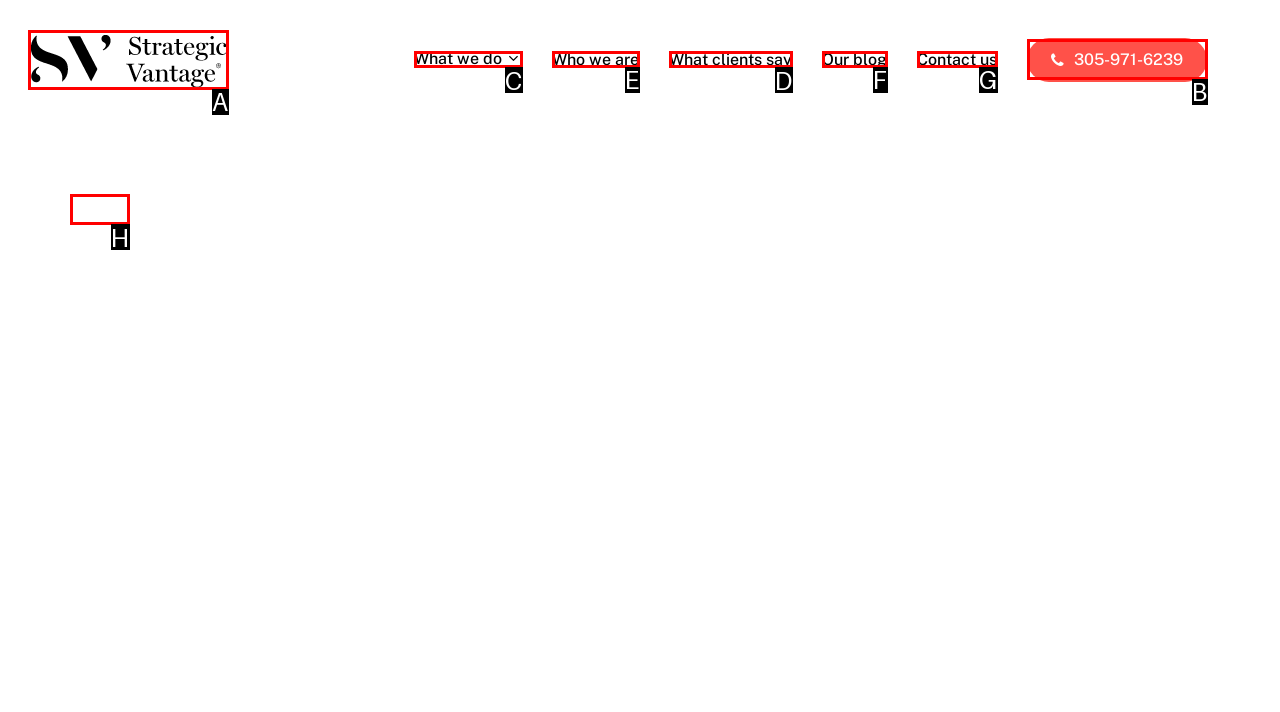Identify the HTML element that should be clicked to accomplish the task: check what clients say
Provide the option's letter from the given choices.

D